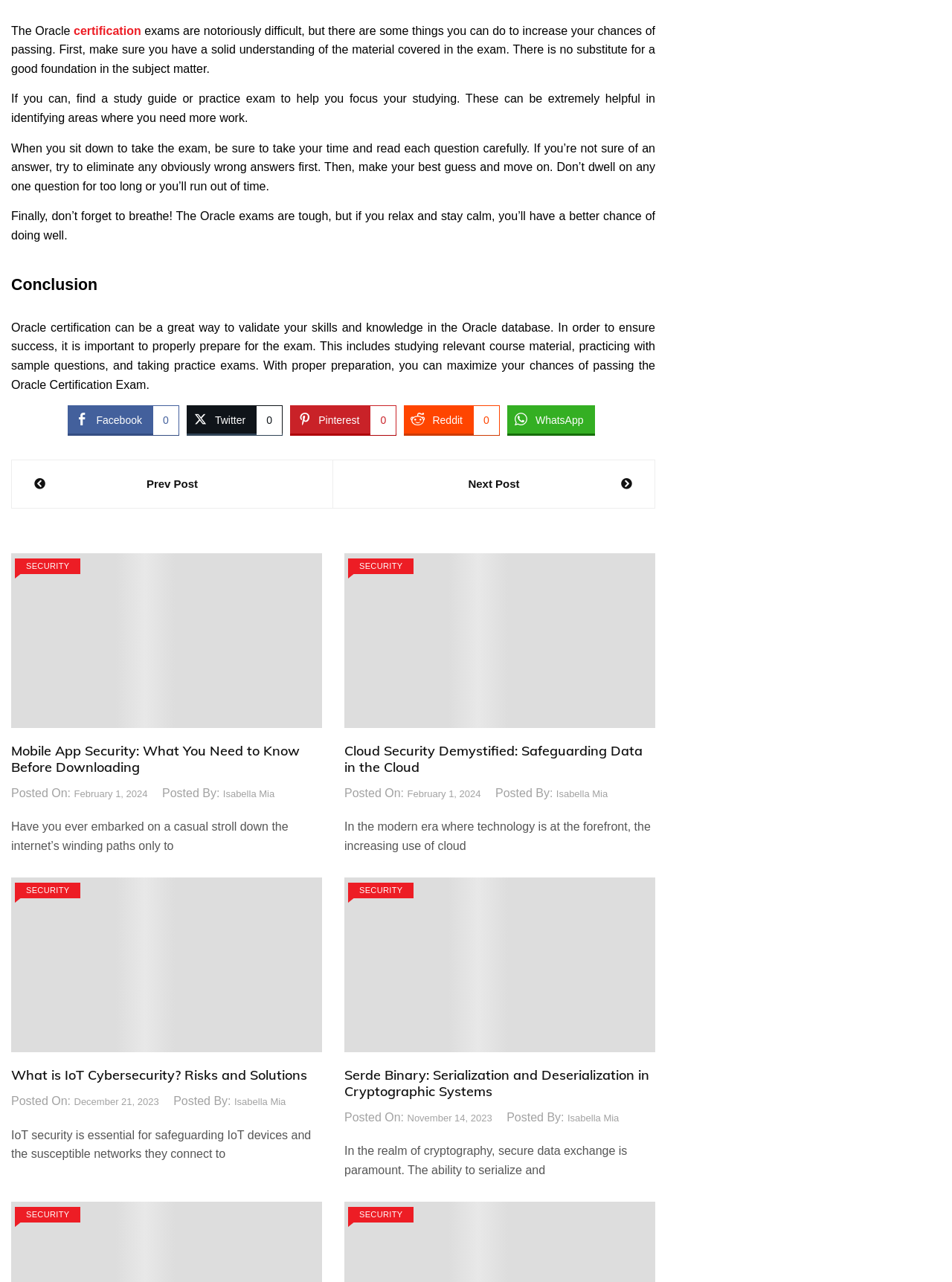Locate the bounding box coordinates of the clickable area needed to fulfill the instruction: "Share the post on Twitter".

[0.196, 0.316, 0.297, 0.338]